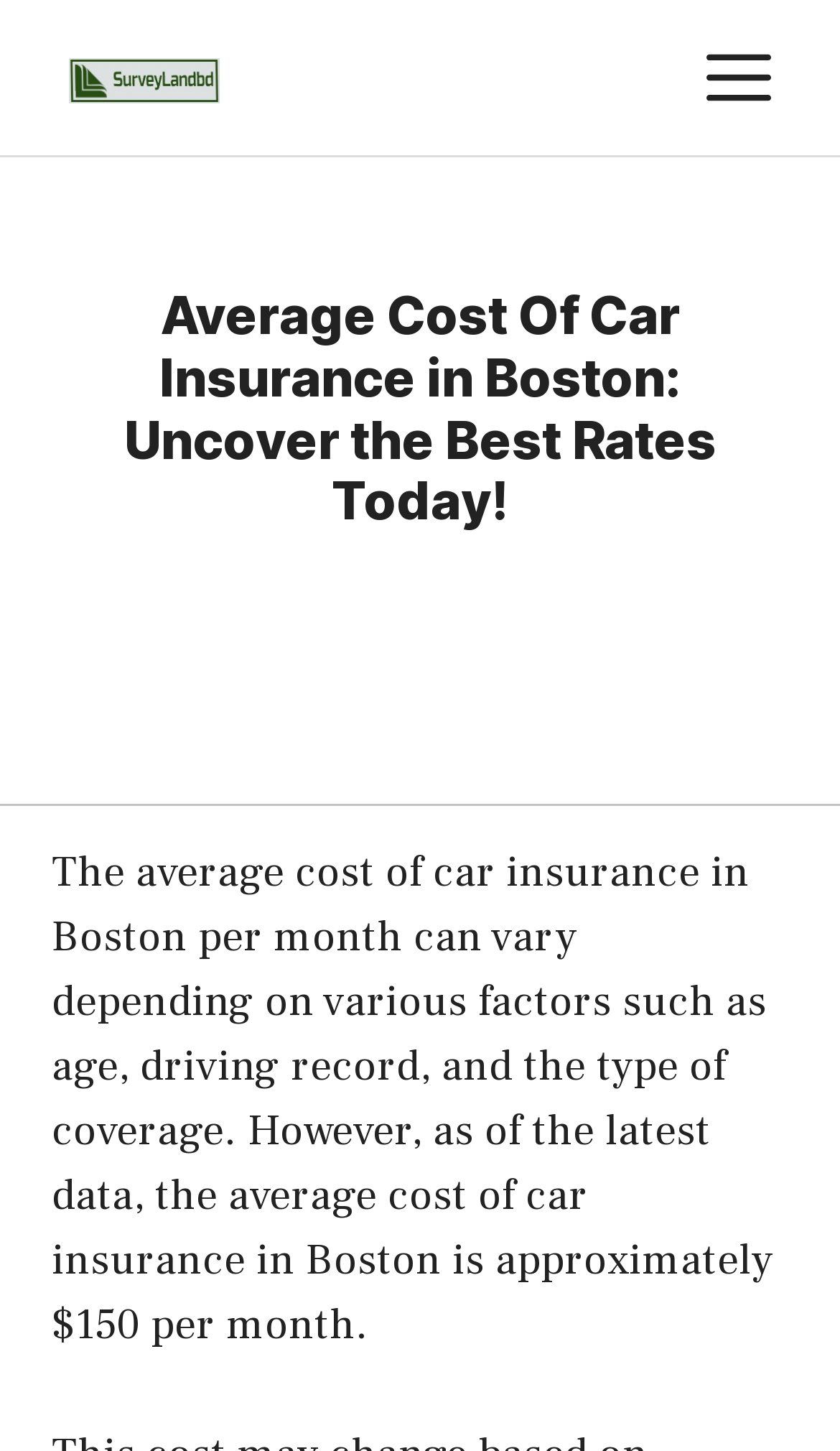What is the average cost of car insurance in Boston?
Could you give a comprehensive explanation in response to this question?

The answer can be found in the paragraph of text under the main heading, which states 'the average cost of car insurance in Boston is approximately $150 per month'.